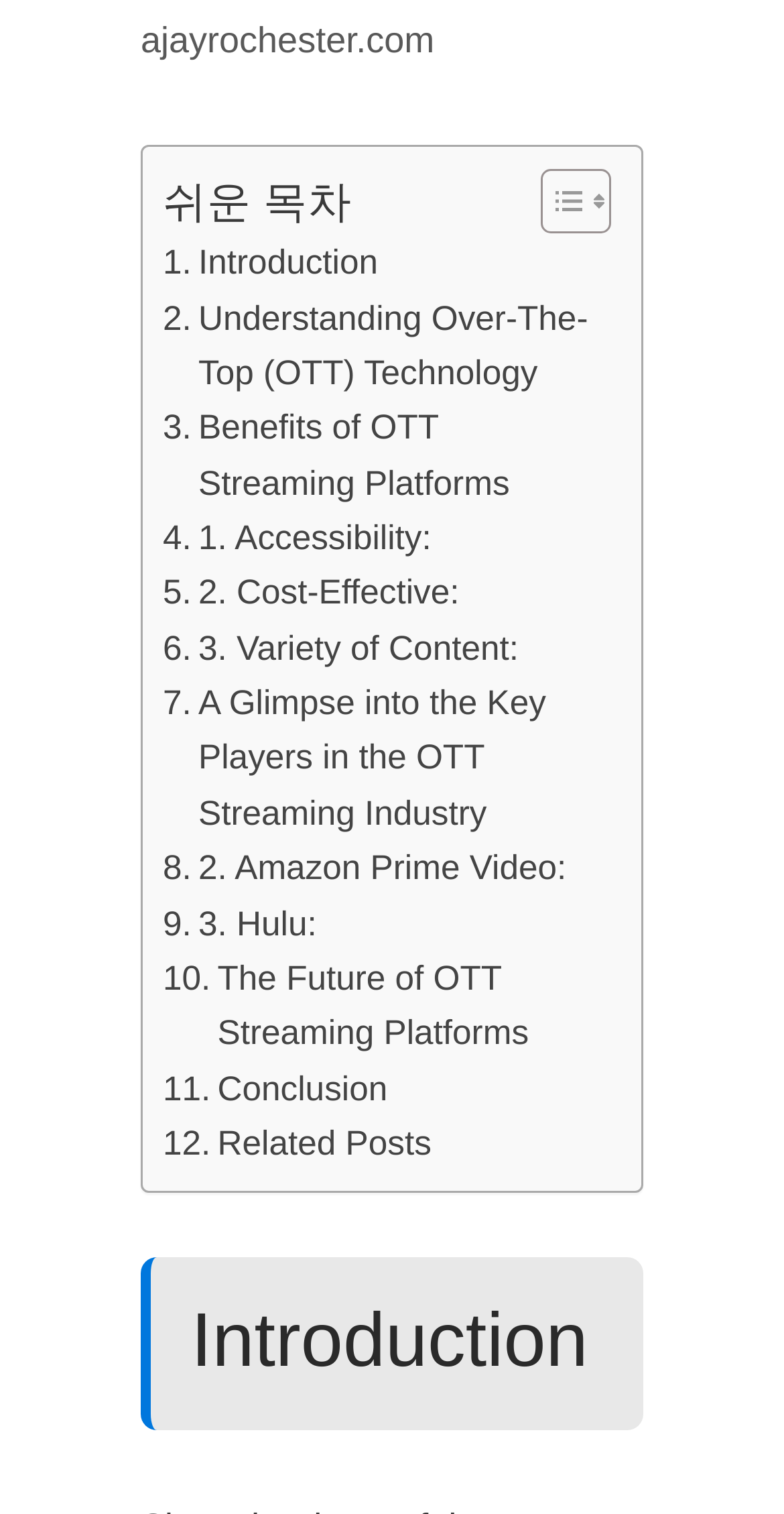Given the content of the image, can you provide a detailed answer to the question?
How many key players are mentioned in the OTT Streaming Industry?

Based on the links, at least two key players are mentioned: Amazon Prime Video and Hulu, although there may be more mentioned in the content.